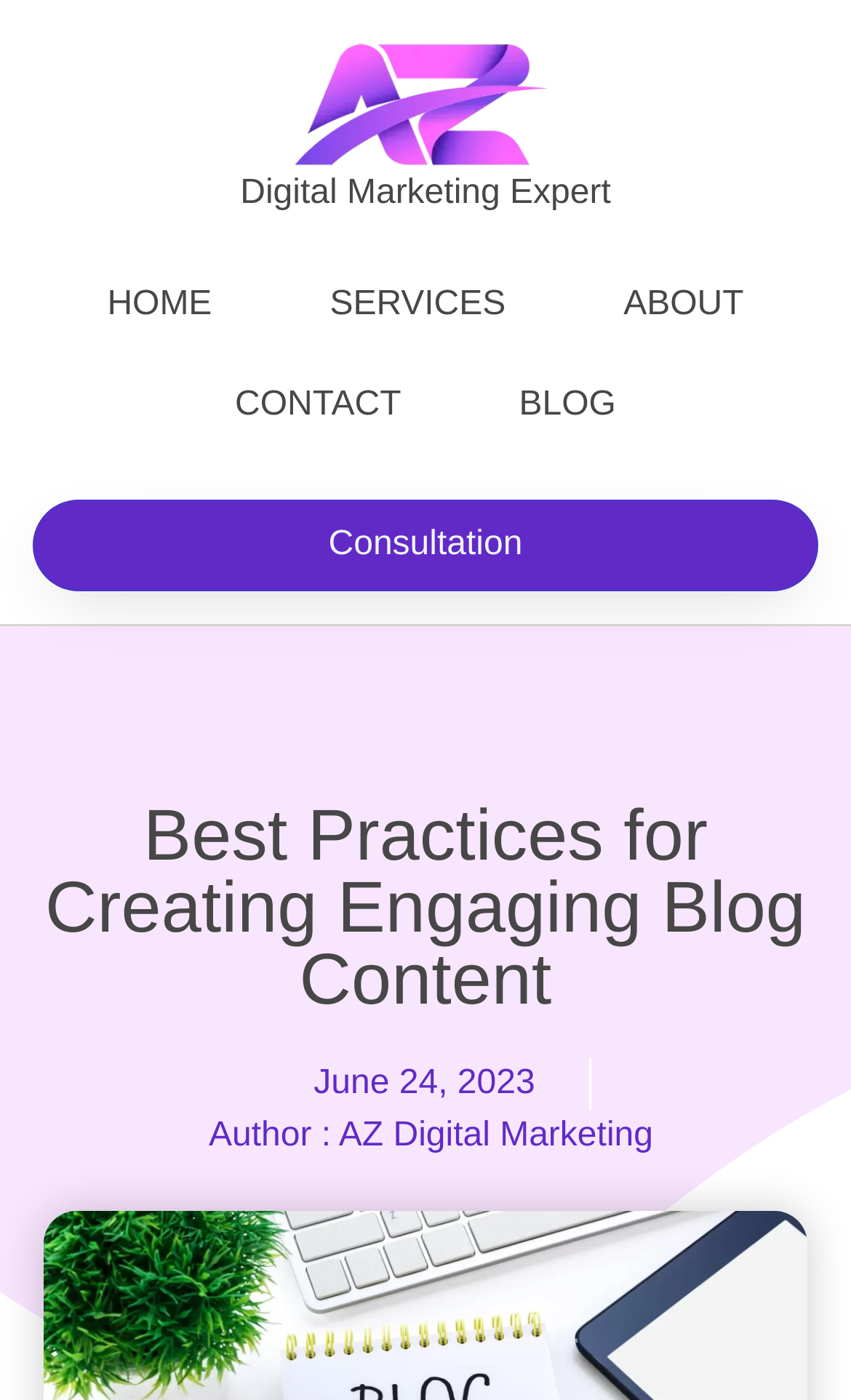What is the date of the blog post?
Look at the screenshot and respond with one word or a short phrase.

June 24, 2023